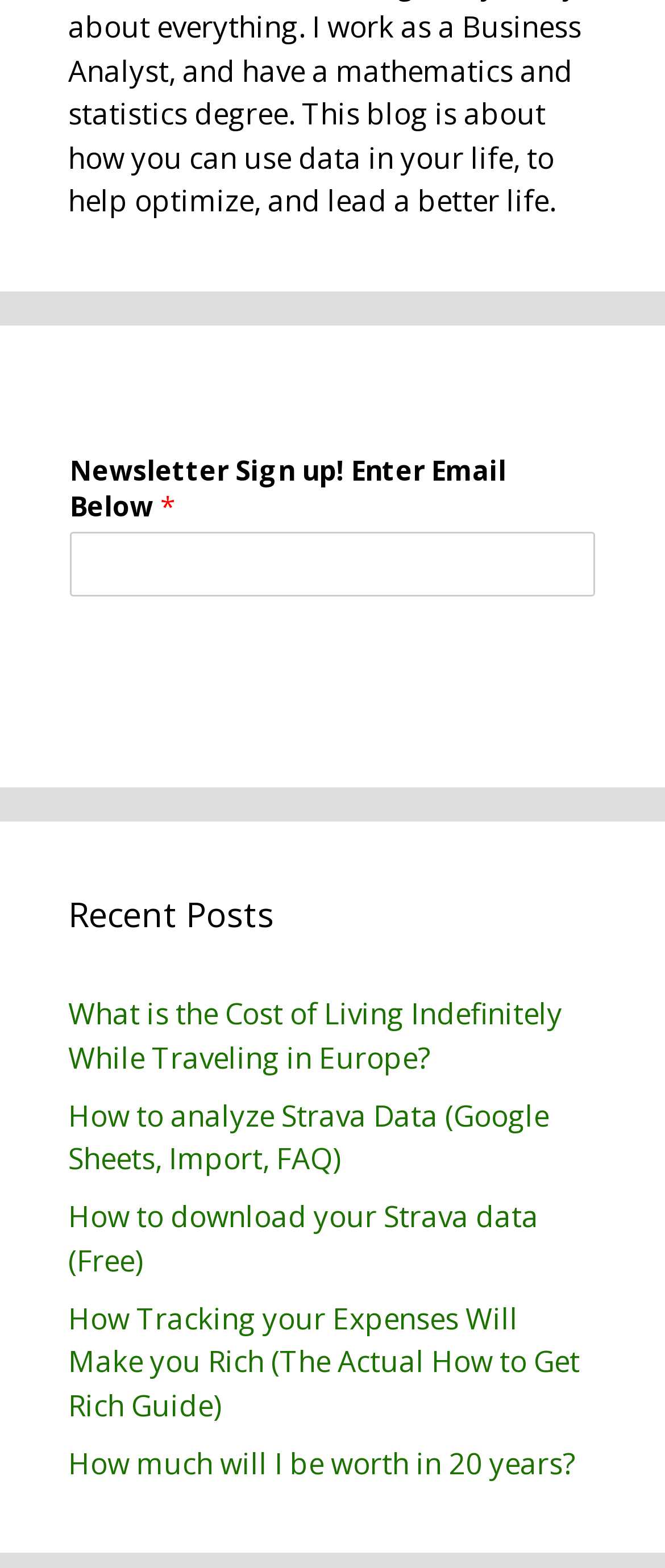Based on the image, please elaborate on the answer to the following question:
How many links are under 'Recent Posts'?

The 'Recent Posts' heading is followed by five links, each with a different title, indicating that they are recent posts on the website.